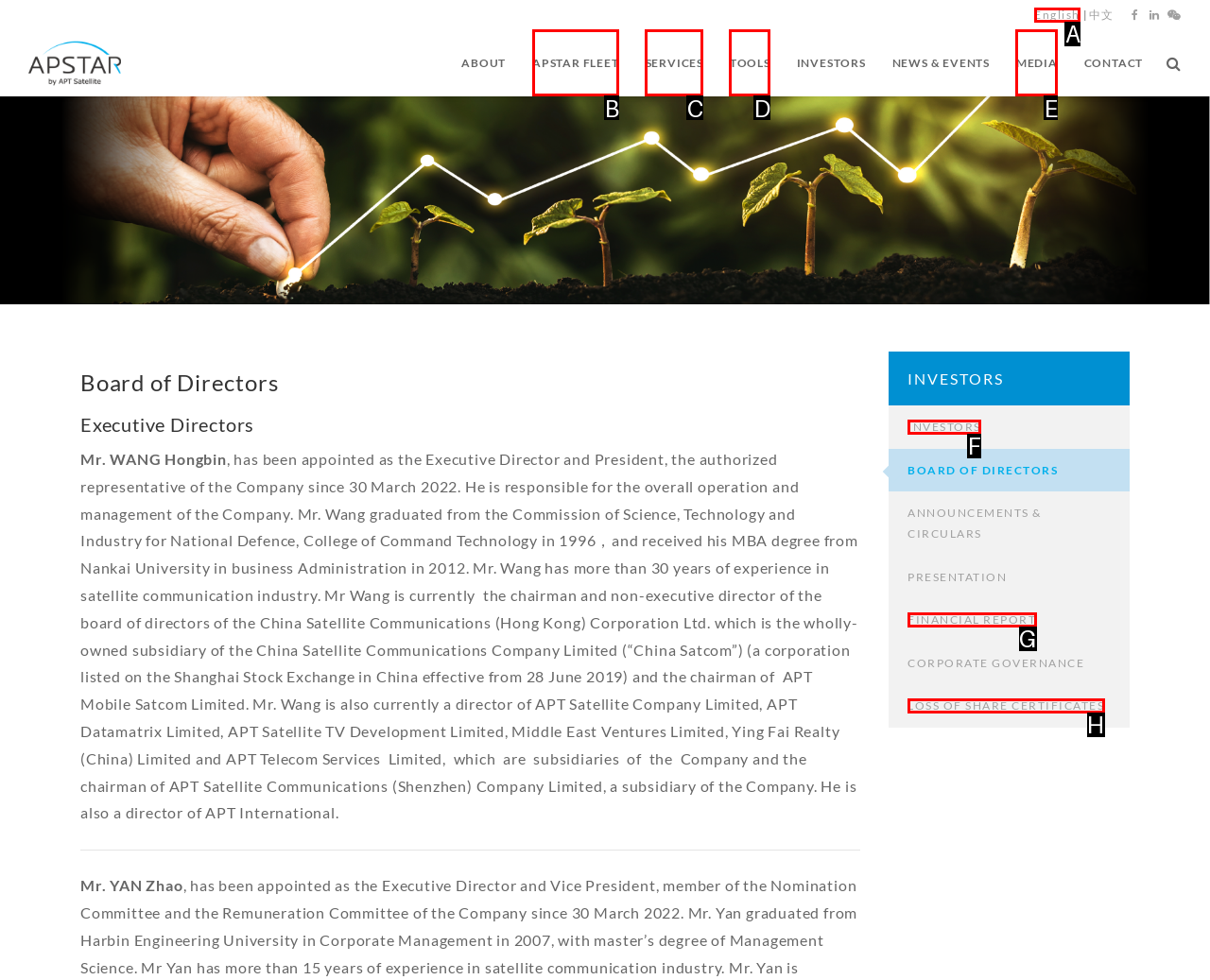Select the HTML element that corresponds to the description: Unusual Greek Myths. Answer with the letter of the matching option directly from the choices given.

None